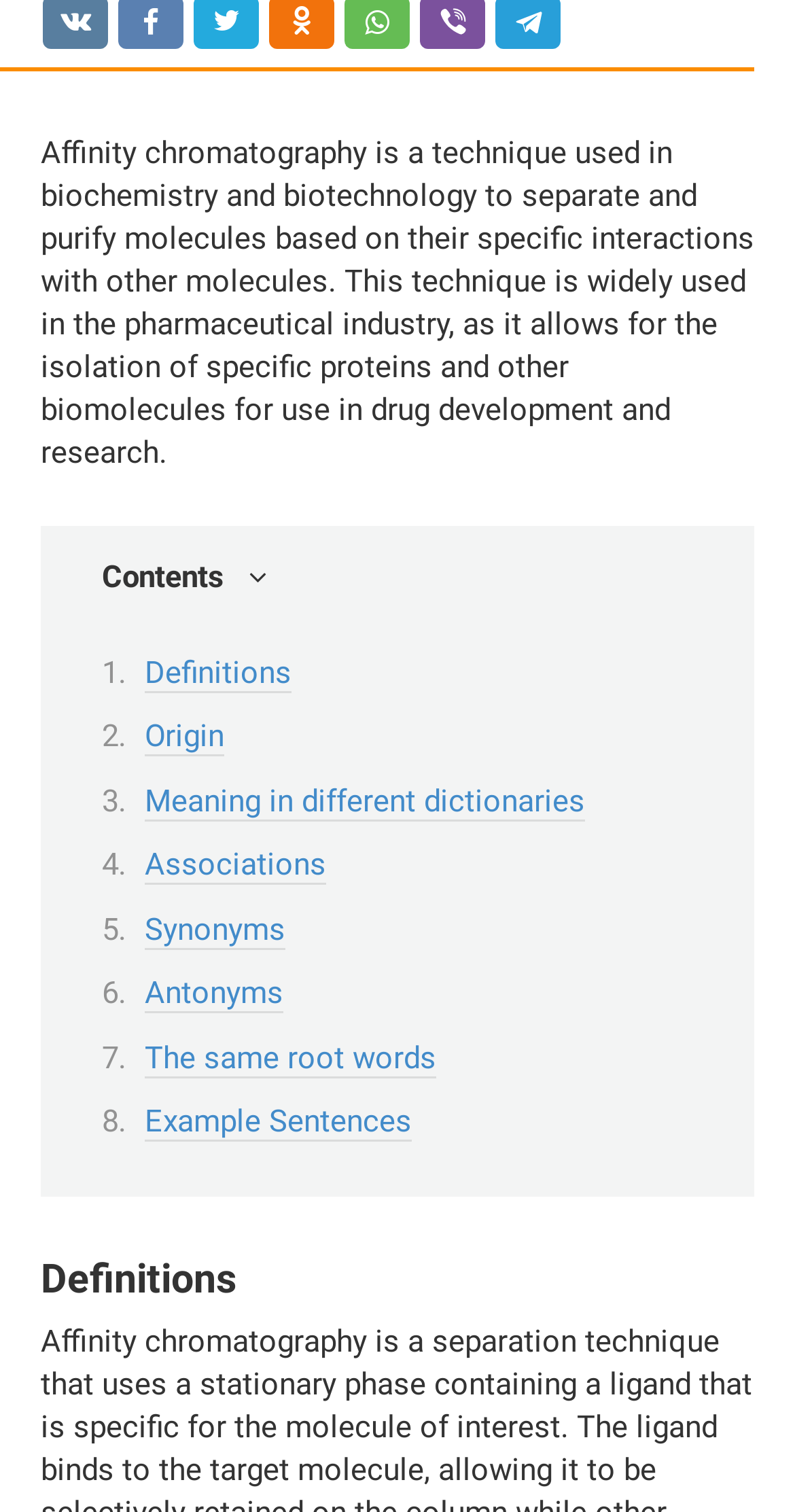Given the description "Example Sentences", provide the bounding box coordinates of the corresponding UI element.

[0.182, 0.73, 0.518, 0.755]